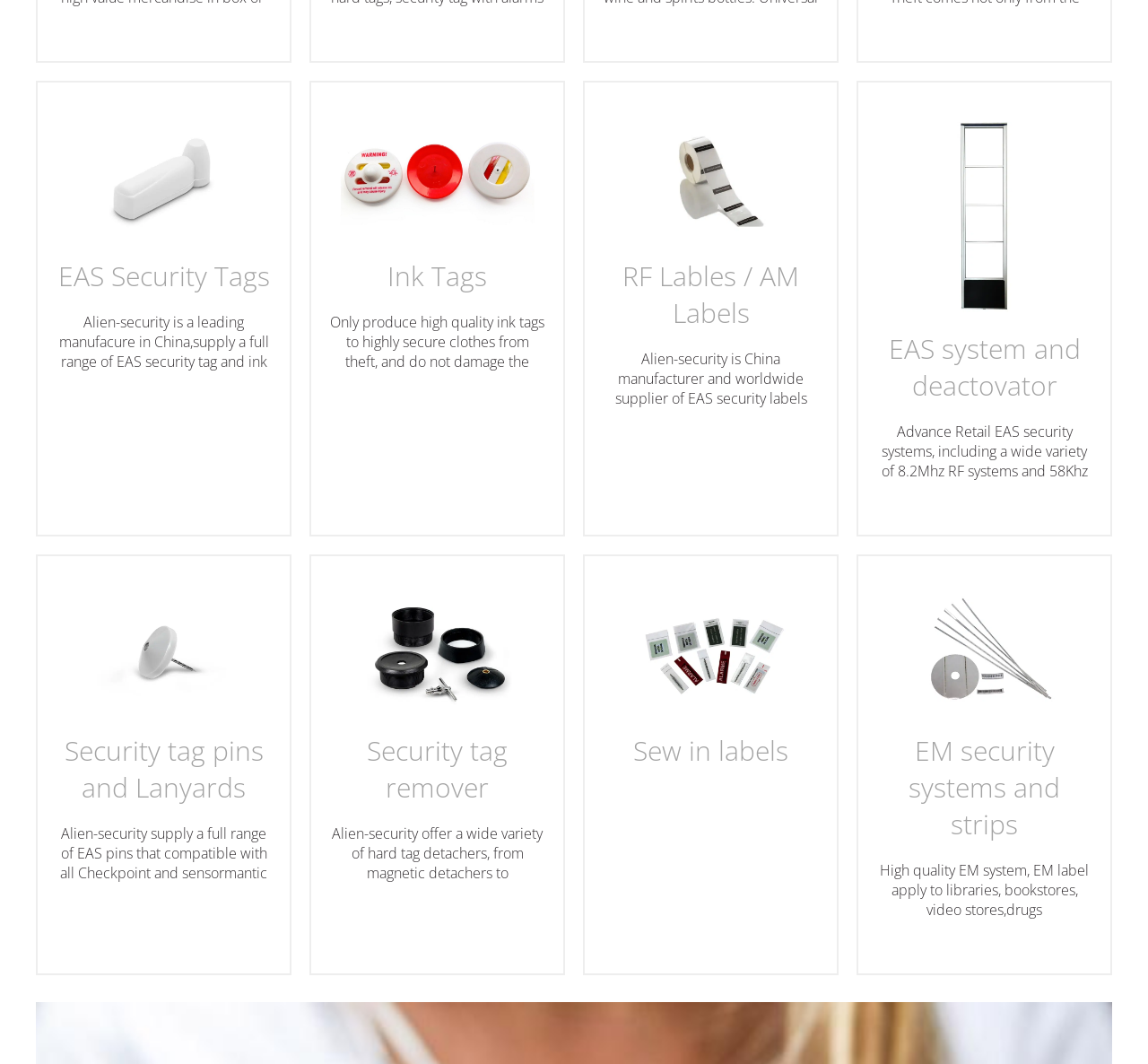Please respond to the question with a concise word or phrase:
What types of security labels does Alien-security provide?

RF labels and AM labels